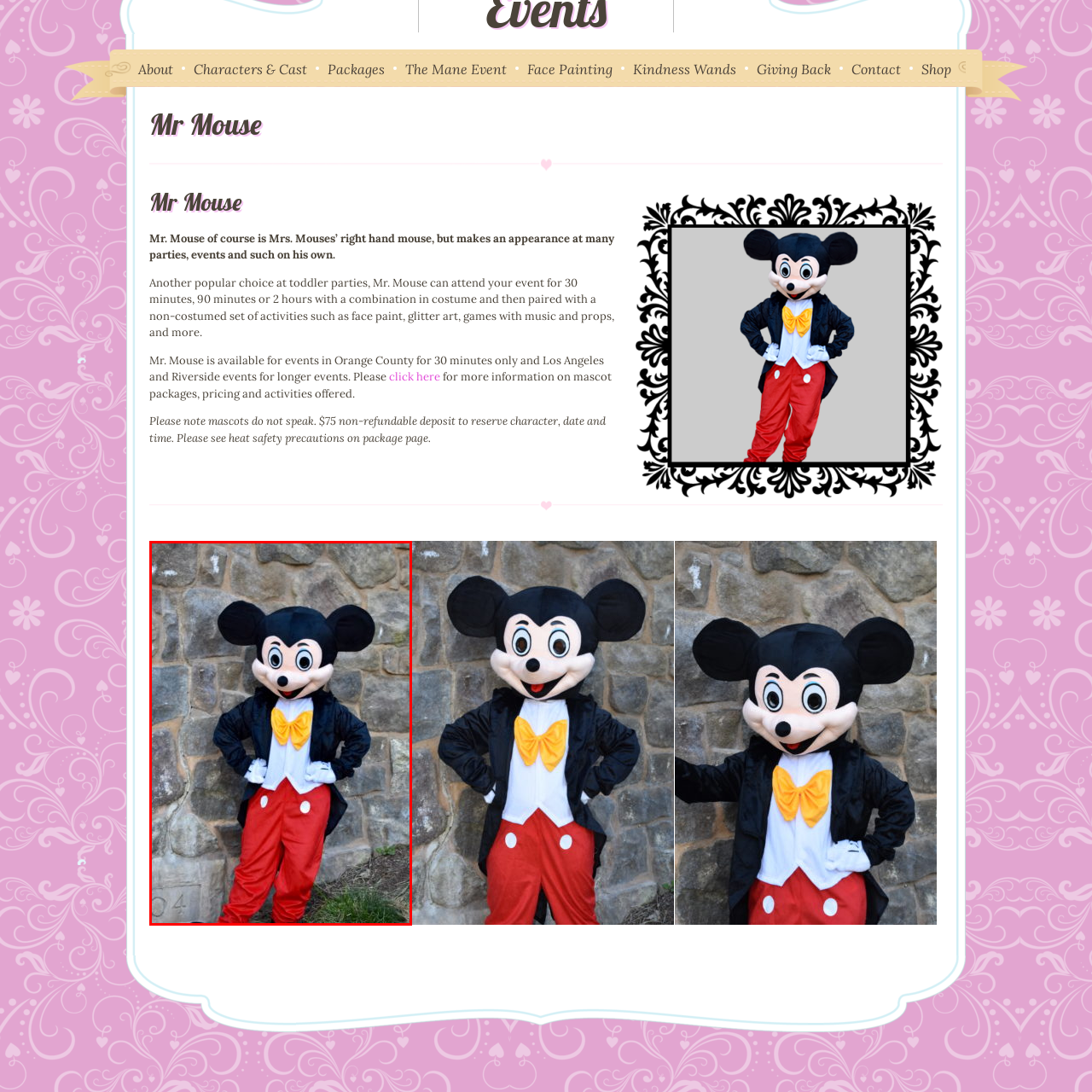What is the purpose of the character in this setting?
Focus on the section of the image encased in the red bounding box and provide a detailed answer based on the visual details you find.

The character is standing confidently against a textured stone wall, creating a festive atmosphere perfect for parties or events, where such mascots often entertain children and guests.